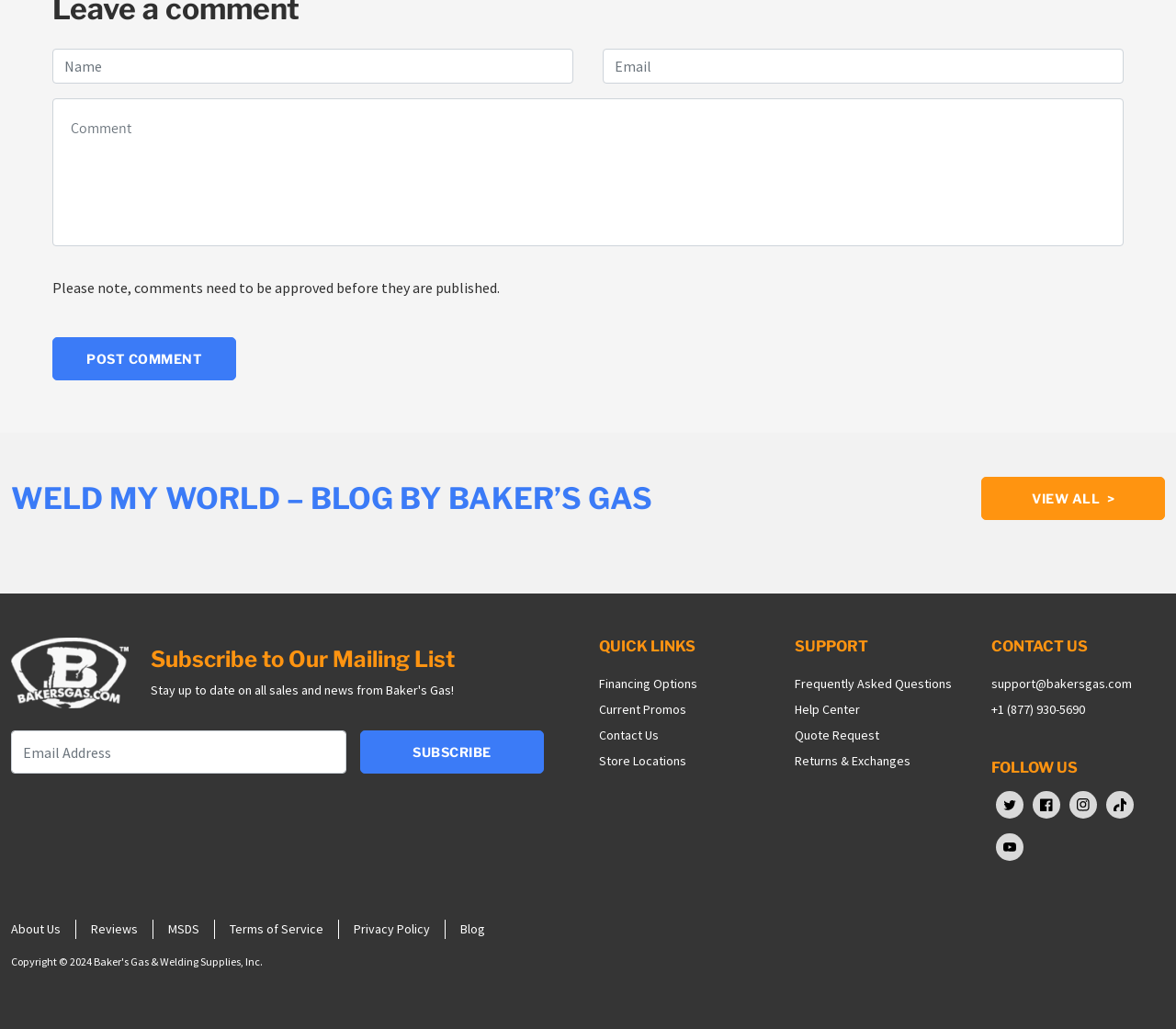Identify the bounding box coordinates for the element that needs to be clicked to fulfill this instruction: "Contact us via email". Provide the coordinates in the format of four float numbers between 0 and 1: [left, top, right, bottom].

[0.843, 0.656, 0.962, 0.672]